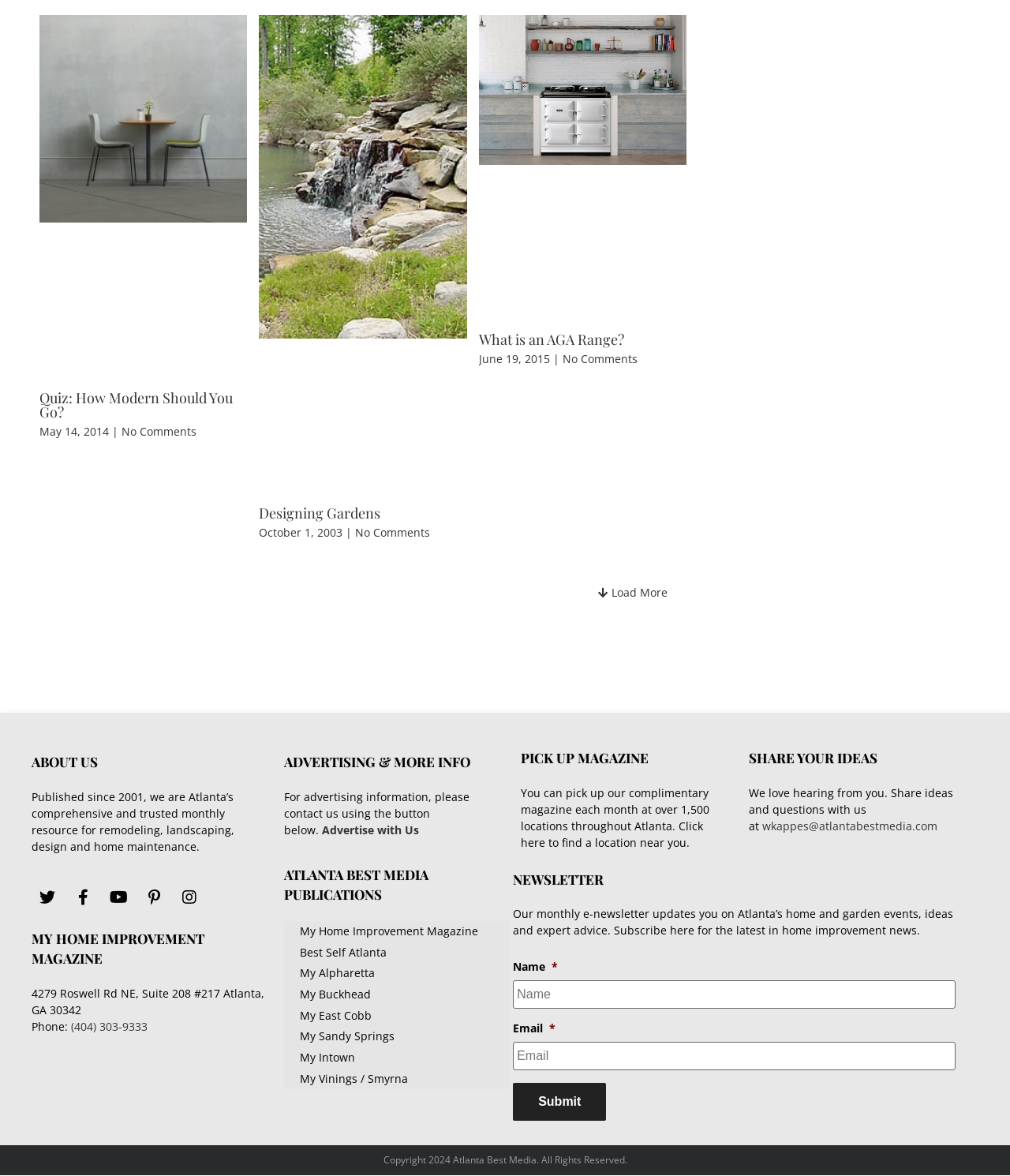Utilize the details in the image to thoroughly answer the following question: How can I contact the magazine for advertising information?

The section 'ADVERTISING & MORE INFO' has a StaticText element with the text 'For advertising information, please contact us using the button below.', indicating that I can contact the magazine for advertising information by using the button provided.